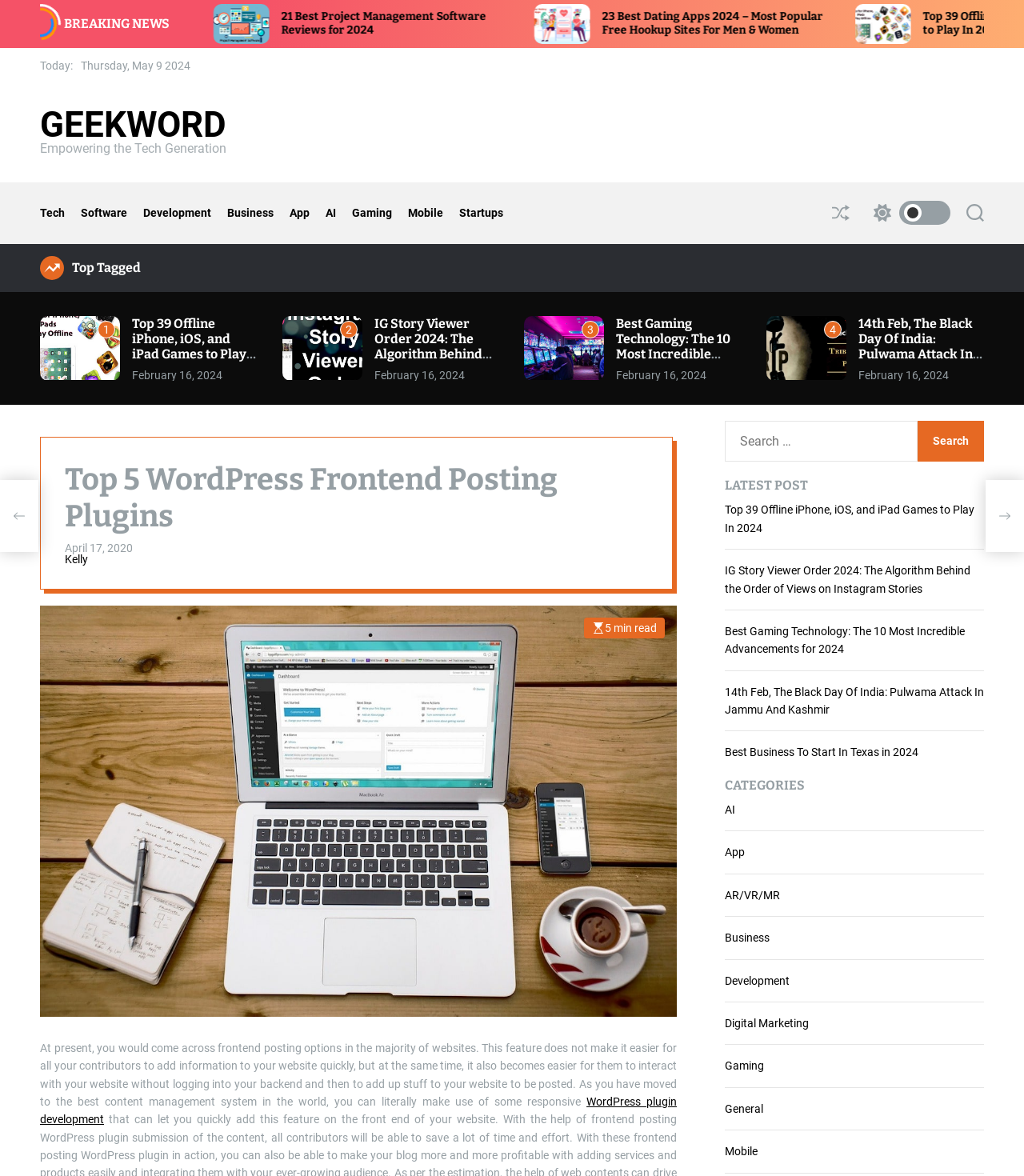What is the estimated read time of the article?
Please provide a detailed and comprehensive answer to the question.

I found the estimated read time by looking at the article summary section, where it says 'Estimated read time' followed by '5 min read'.